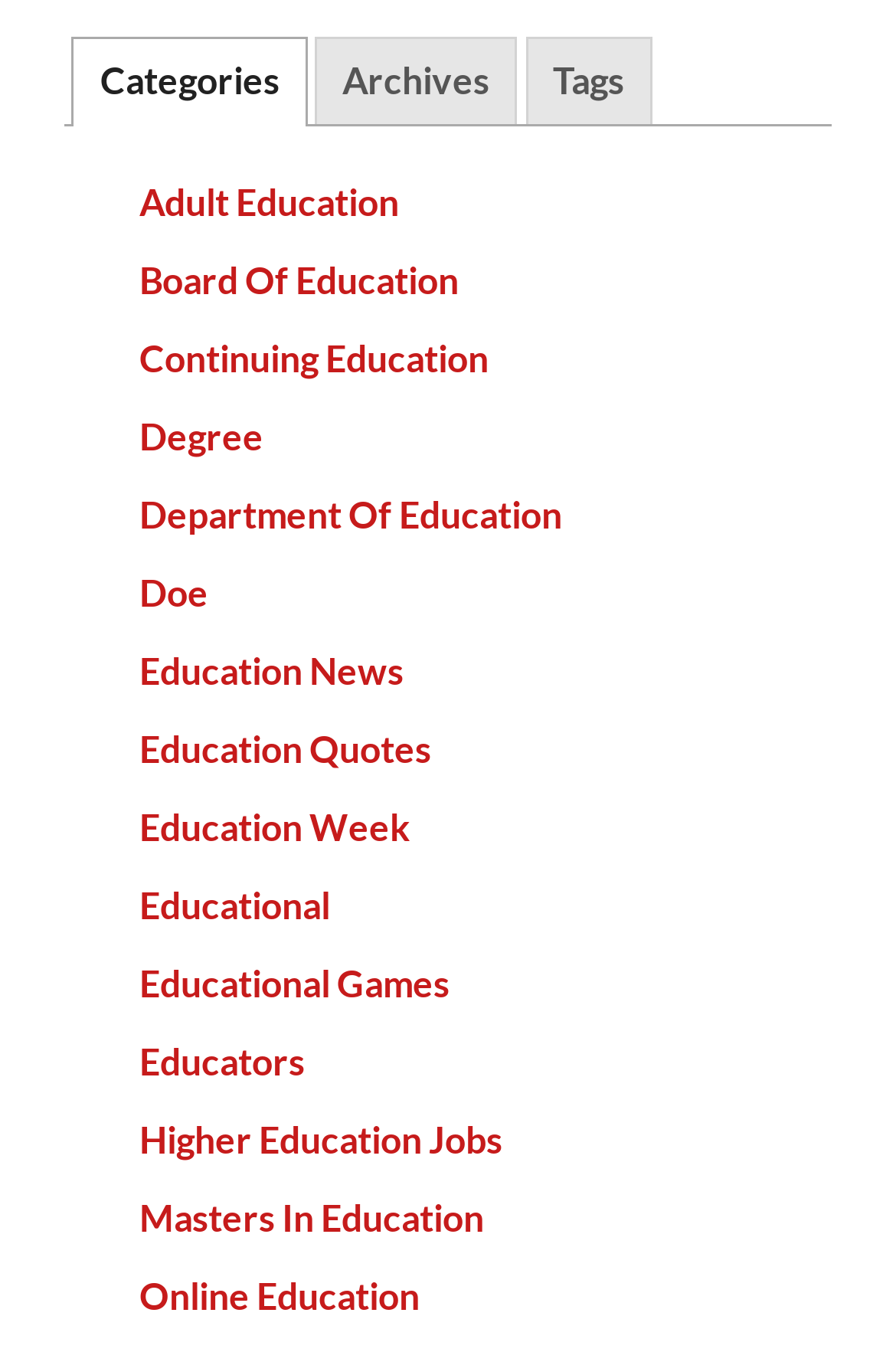Provide the bounding box coordinates of the area you need to click to execute the following instruction: "view Archives".

[0.354, 0.029, 0.575, 0.091]